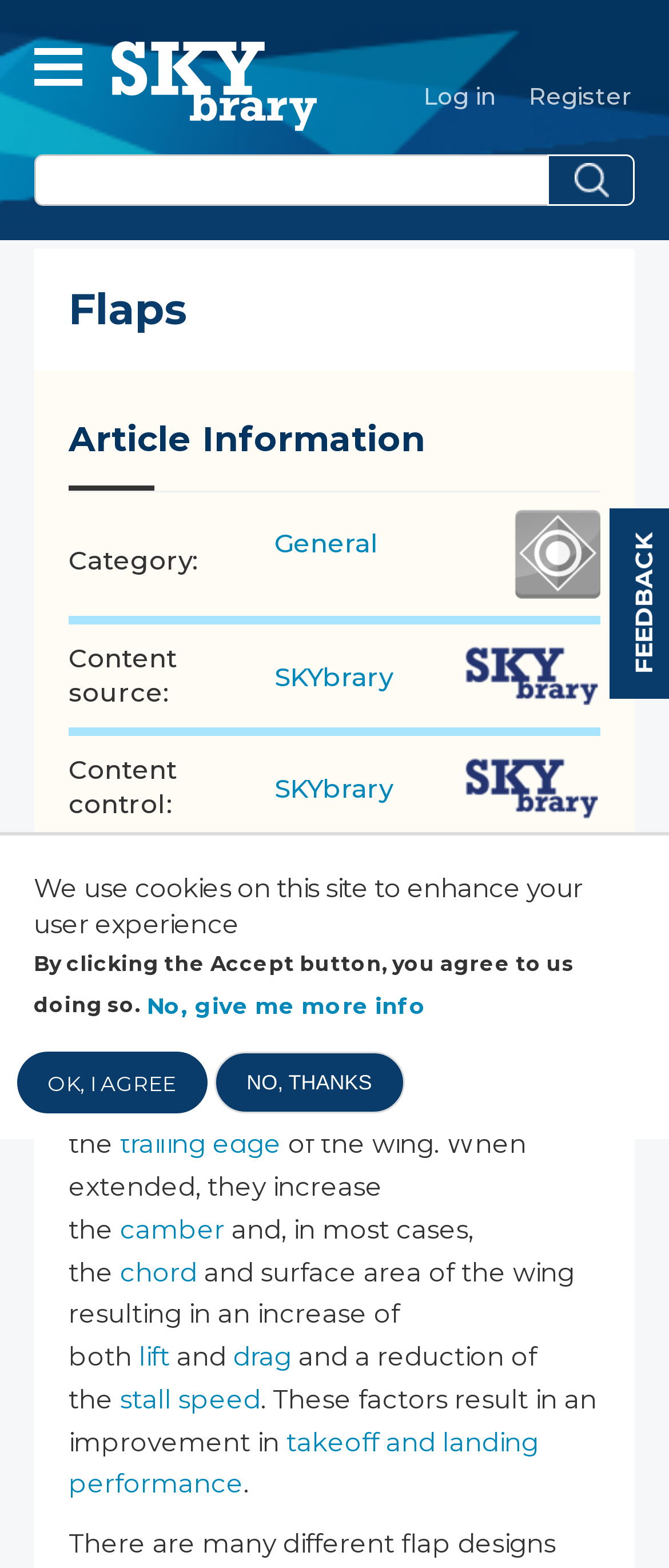Please identify the bounding box coordinates of the element on the webpage that should be clicked to follow this instruction: "Log in to the website". The bounding box coordinates should be given as four float numbers between 0 and 1, formatted as [left, top, right, bottom].

[0.633, 0.053, 0.739, 0.07]